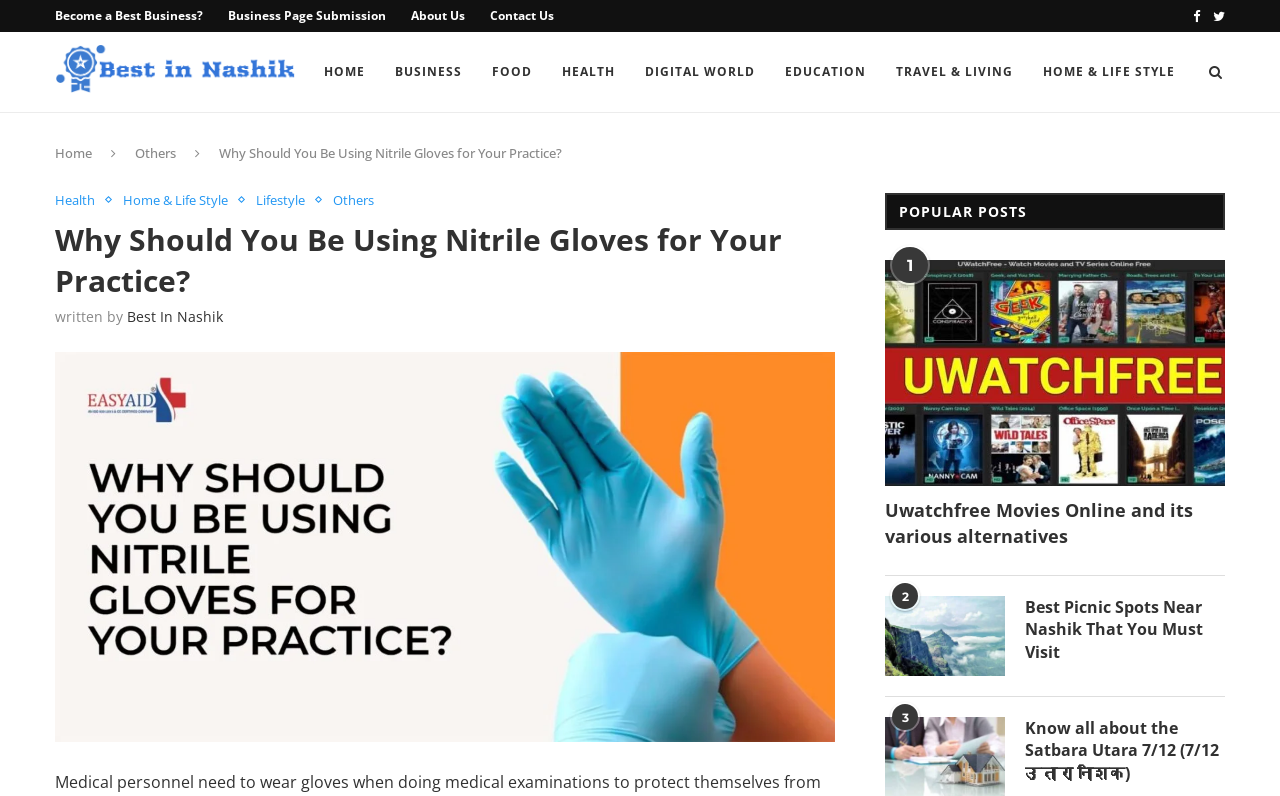Locate the bounding box coordinates of the UI element described by: "Digital World". Provide the coordinates as four float numbers between 0 and 1, formatted as [left, top, right, bottom].

[0.492, 0.04, 0.602, 0.142]